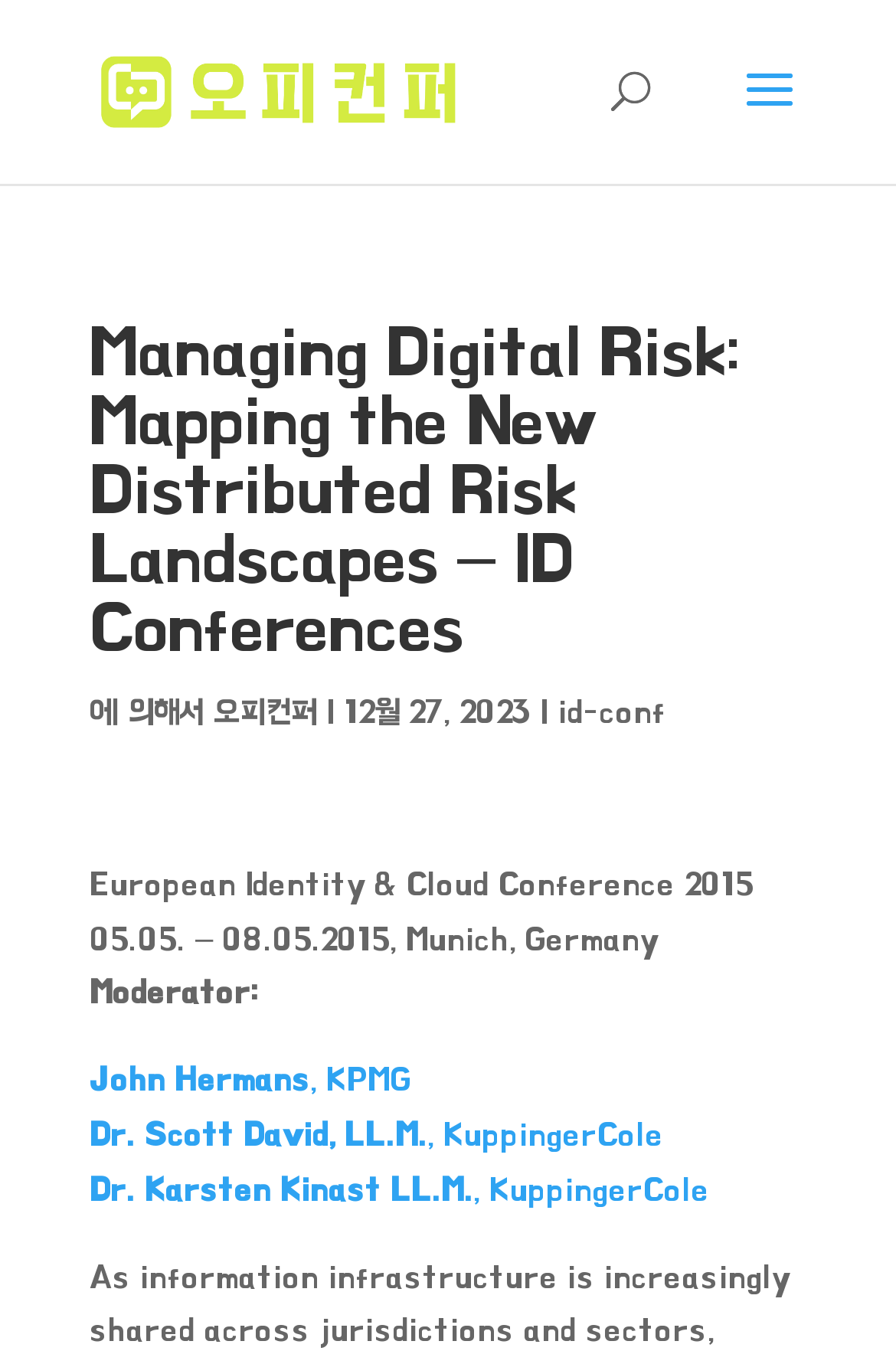Show the bounding box coordinates for the HTML element described as: "Dr. Scott David, LL.M., KuppingerCole".

[0.1, 0.819, 0.741, 0.844]